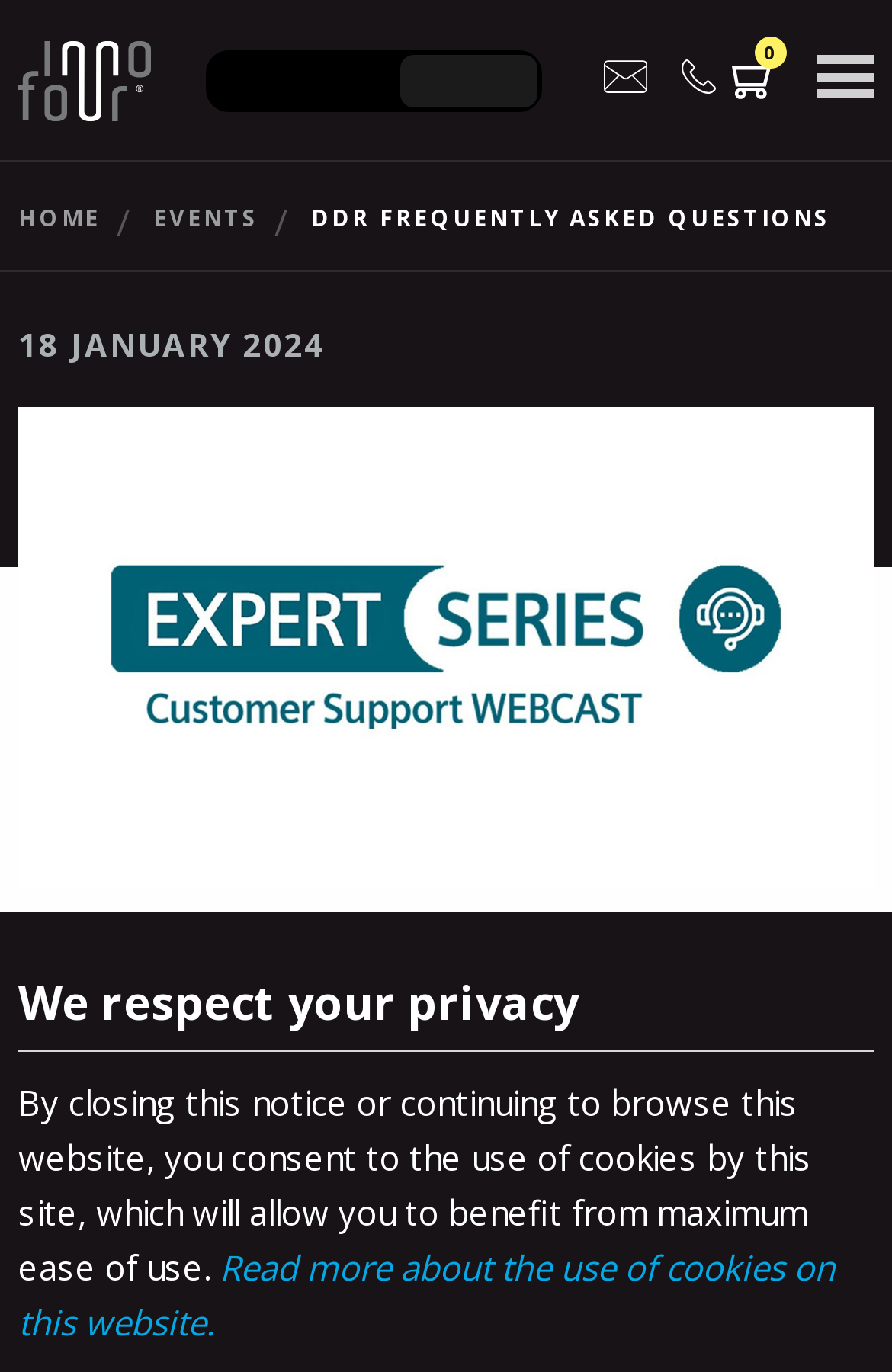Please give a concise answer to this question using a single word or phrase: 
What is the date of the webinar?

18 January 2024